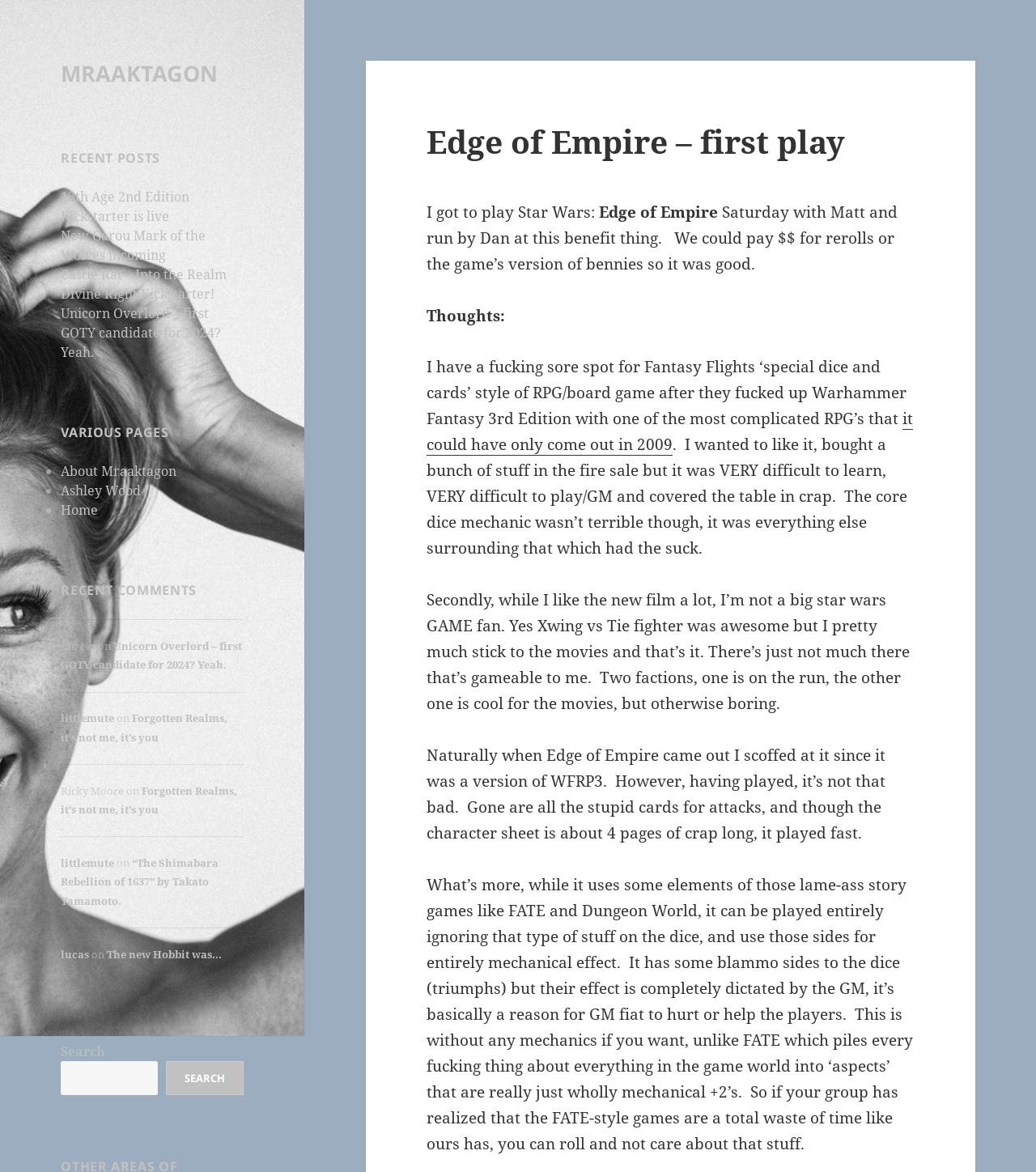What is the search button text?
Please respond to the question thoroughly and include all relevant details.

I looked at the button element with the text 'SEARCH' which is located at the bottom of the webpage, indicating it is the search button text.